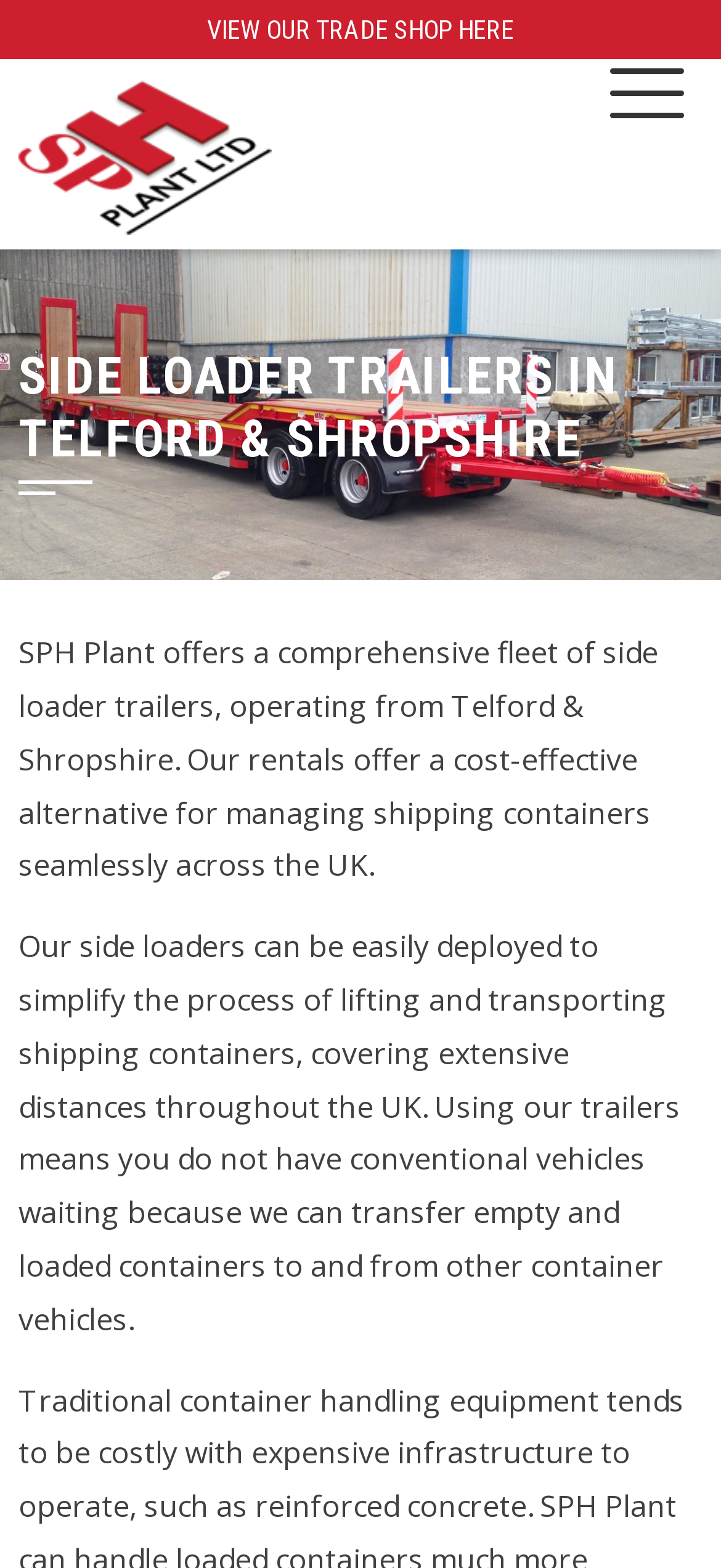Based on the visual content of the image, answer the question thoroughly: What can be transferred using SPH Plant's trailers?

The information is mentioned in the static text 'Using our trailers means you do not have conventional vehicles waiting because we can transfer empty and loaded containers to and from other container vehicles'.